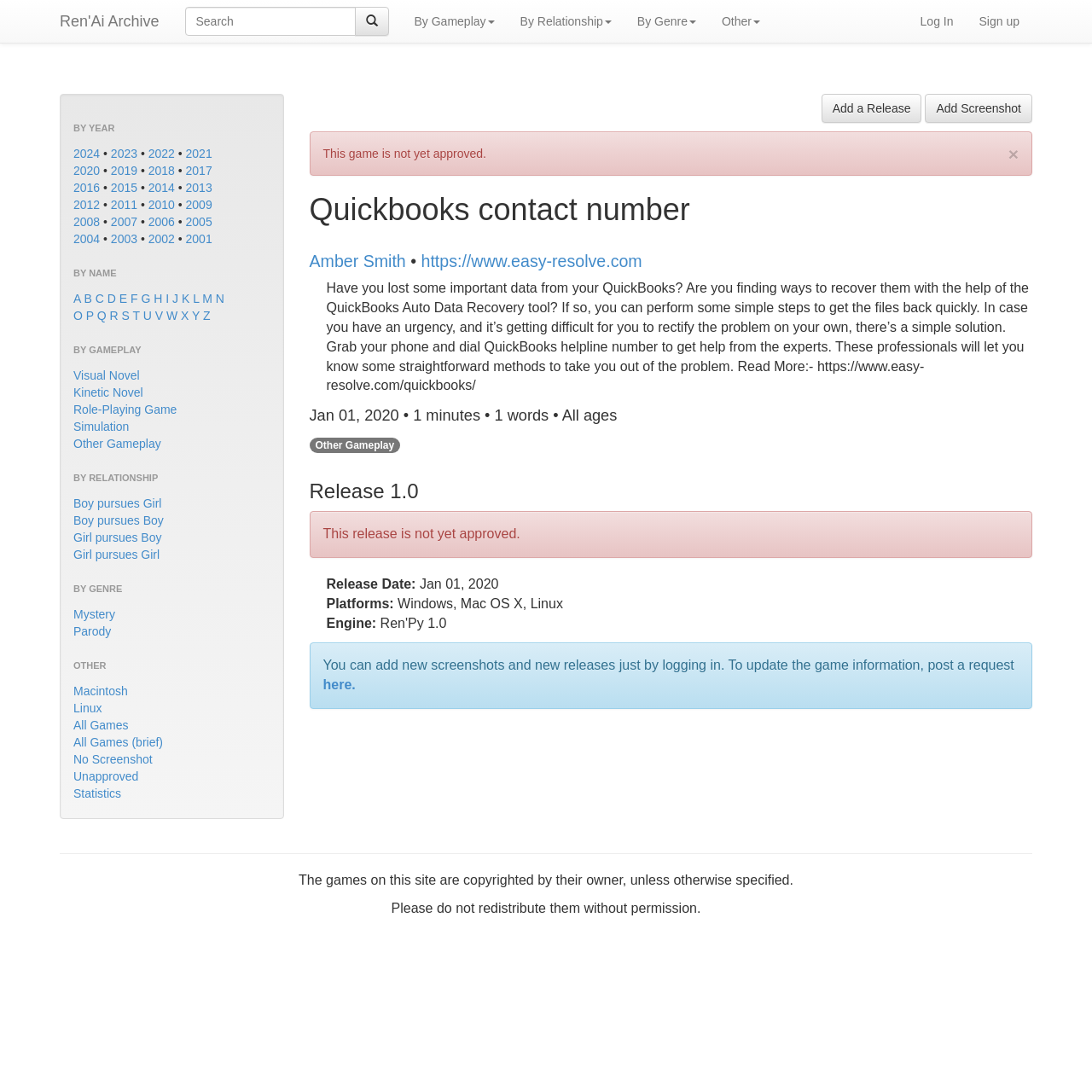Locate the bounding box coordinates of the clickable element to fulfill the following instruction: "Browse games by year 2024". Provide the coordinates as four float numbers between 0 and 1 in the format [left, top, right, bottom].

[0.067, 0.134, 0.092, 0.147]